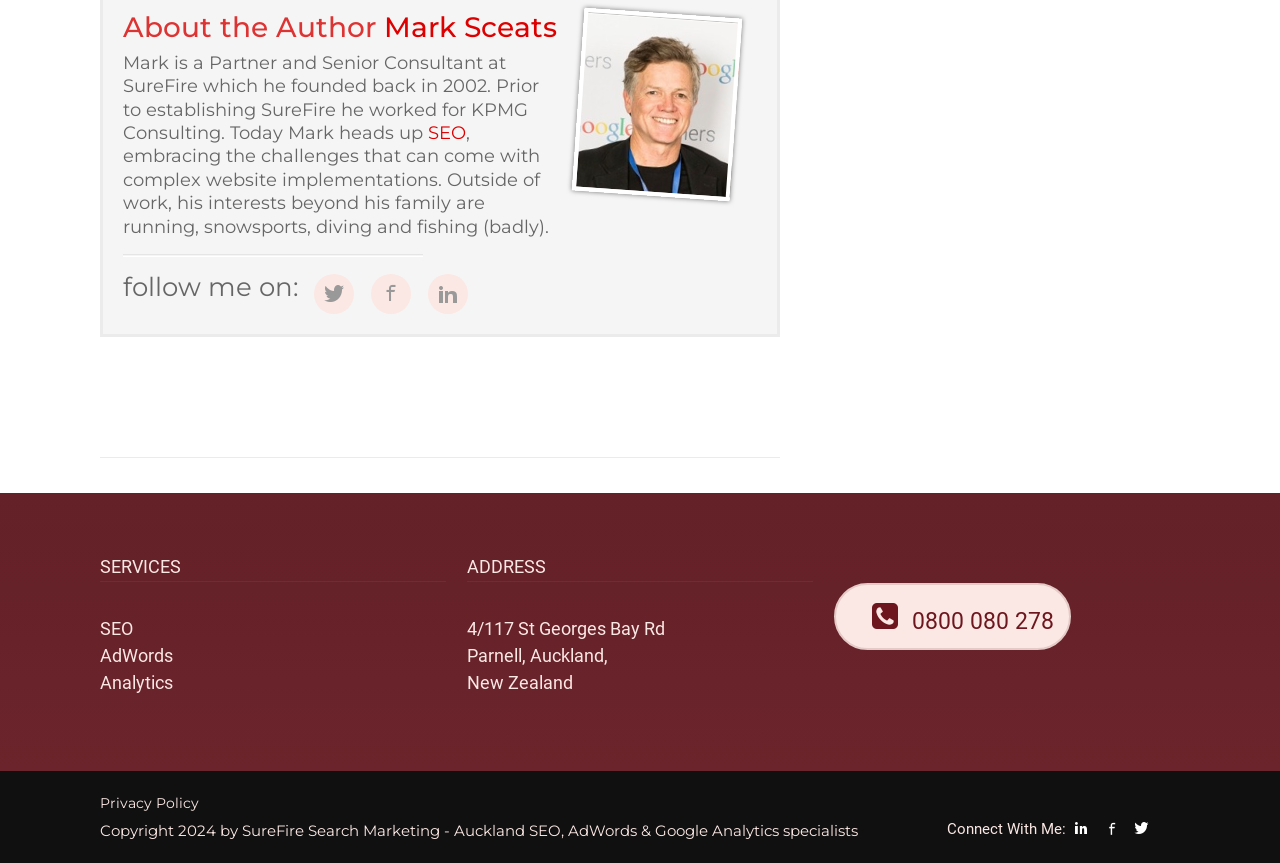Locate the bounding box of the UI element described in the following text: "Ask Price".

None